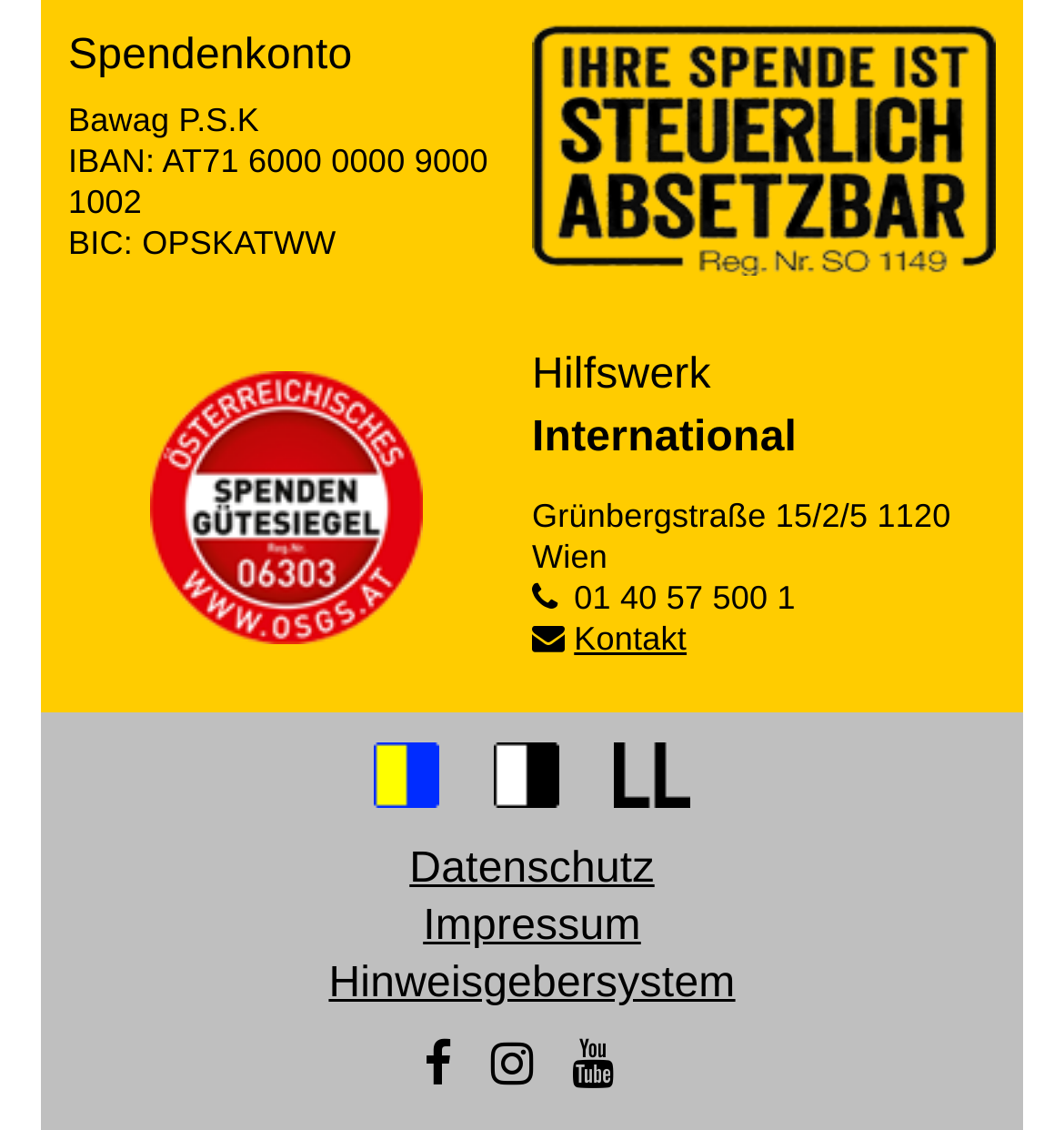Respond to the question below with a concise word or phrase:
What is the purpose of the 'Hilfswerk International' section?

To provide contact information